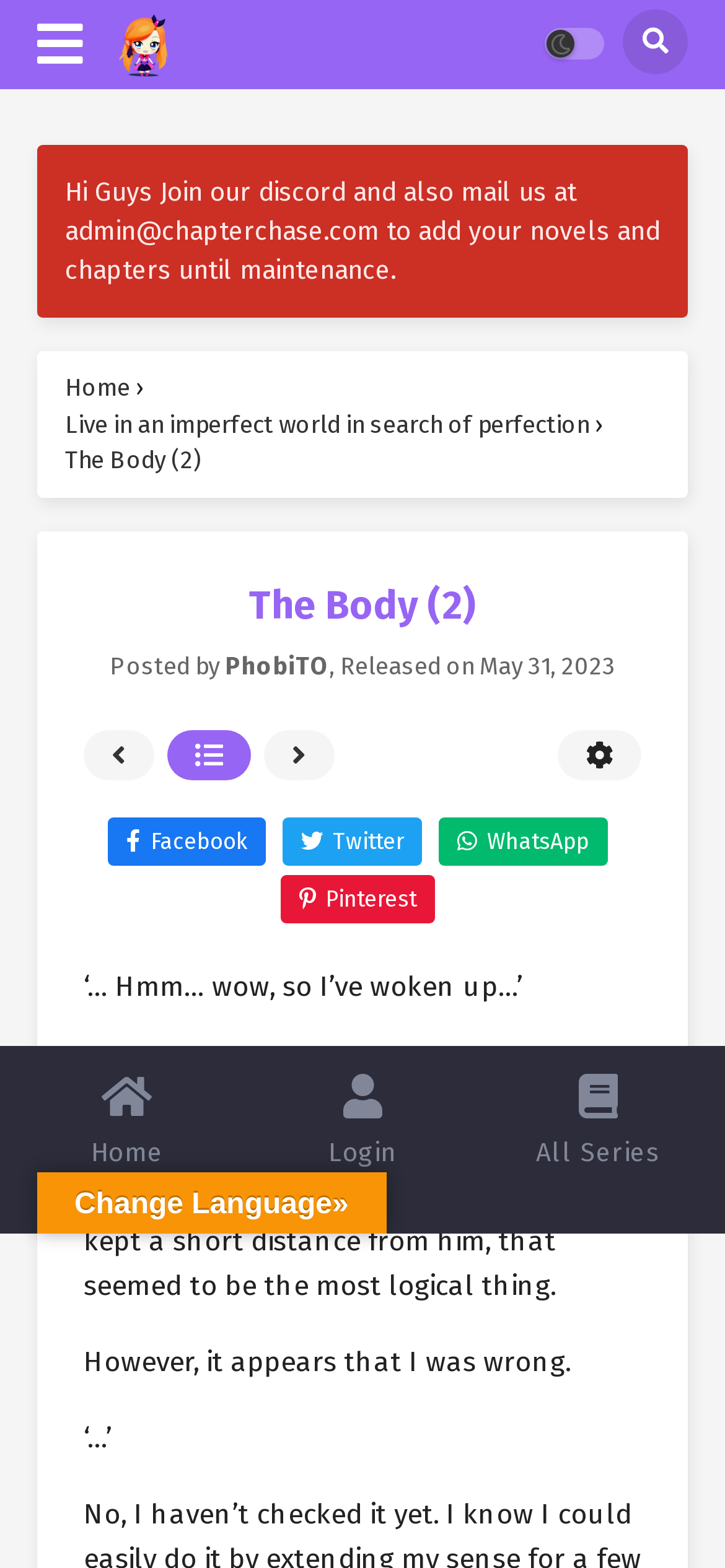What is the name of the website?
Look at the image and provide a detailed response to the question.

I found the answer by looking at the link element with the text 'ChapterChase - Chase the chapters on ChapterChase' which is located at the top of the webpage, indicating that it is the name of the website.